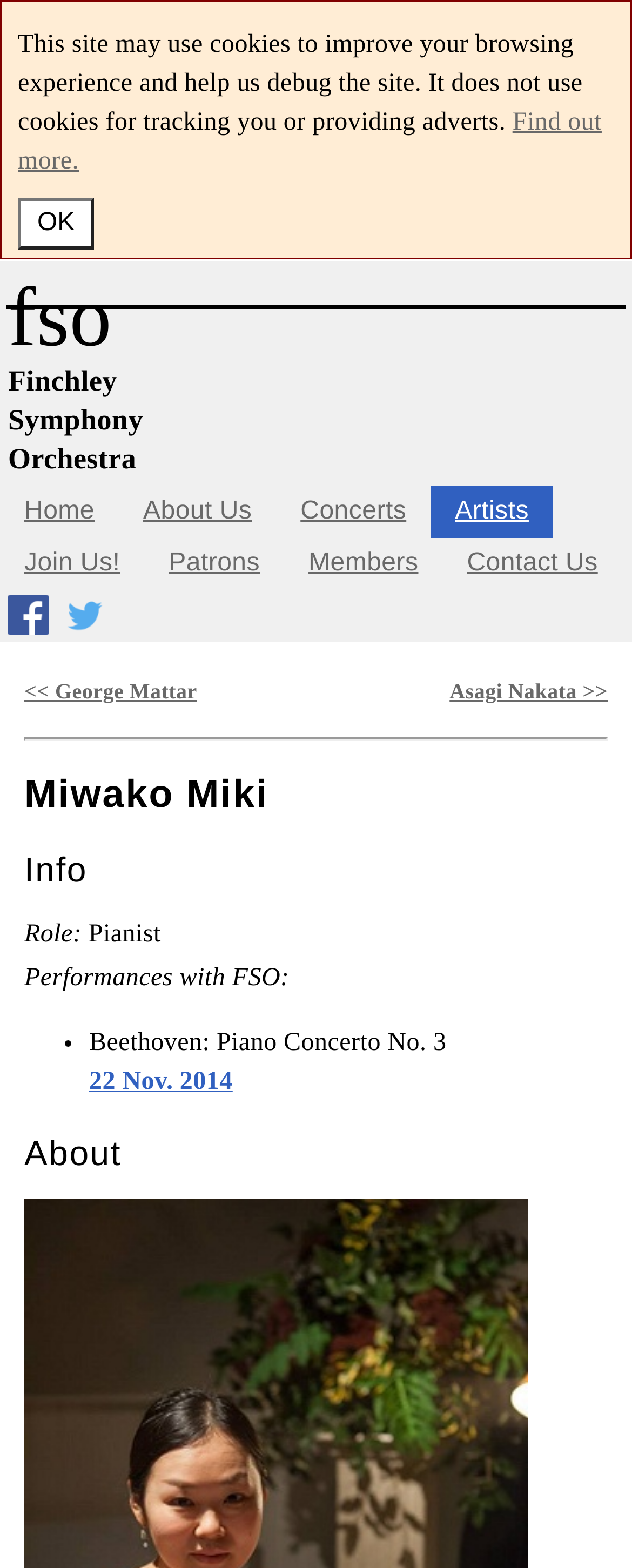What is the name of the pianist?
Using the visual information, respond with a single word or phrase.

Miwako Miki